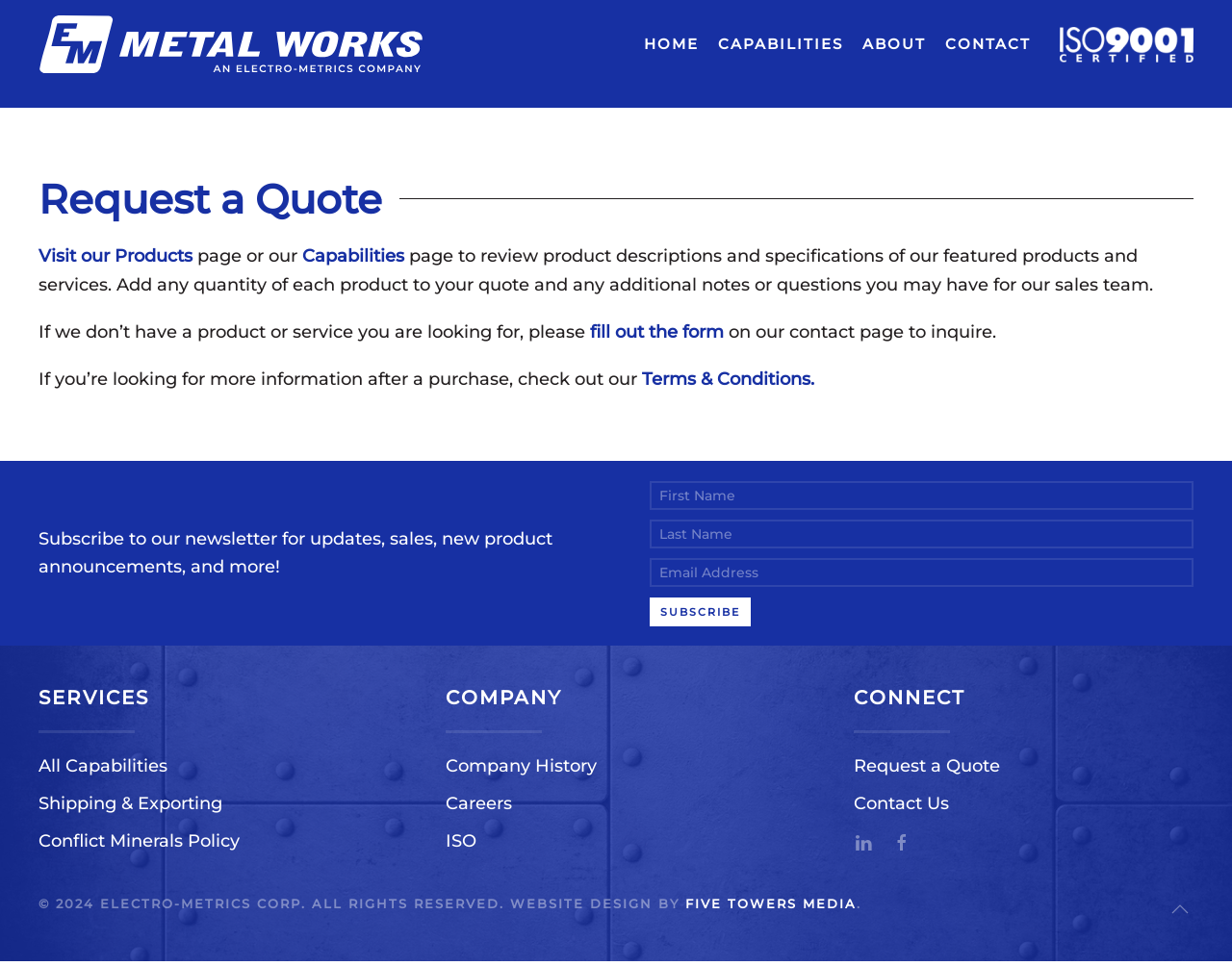Extract the text of the main heading from the webpage.

Request a Quote